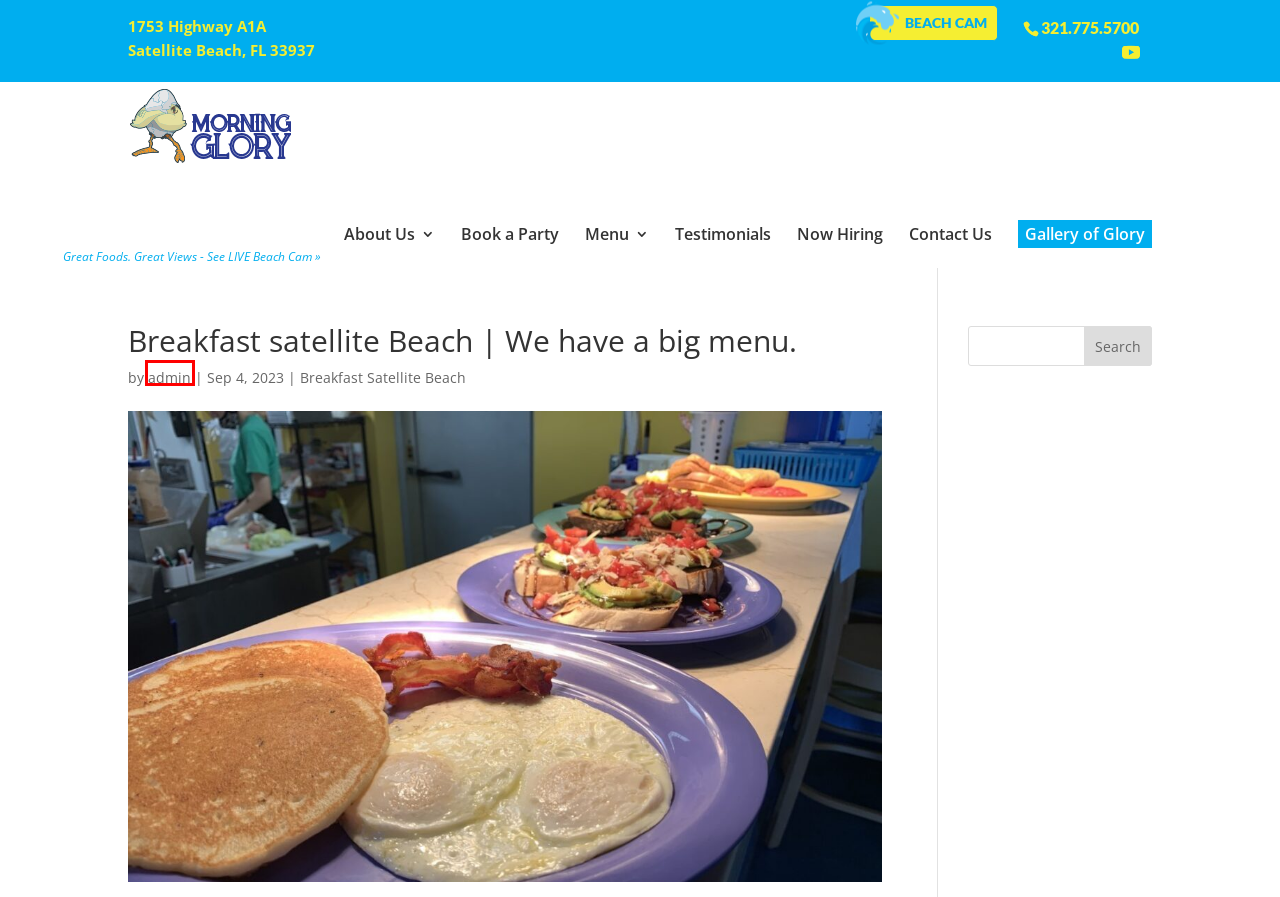You are looking at a webpage screenshot with a red bounding box around an element. Pick the description that best matches the new webpage after interacting with the element in the red bounding box. The possible descriptions are:
A. About Morning Glory: The Best Satellite Beach Breakfast Restaurant
B. Satellite Beach Breakfast Restaurants | Now Hiring | Morning Glory
C. Testimonials - Morning Glory
D. Satellite Beach Breakfast Restaurants | Morning Glory Eatery
E. admin, Author at Morning Glory
F. Book a Party - Morning Glory
G. Breakfast Satellite Beach Archives - Morning Glory
H. Gallery of Glory - Morning Glory

E